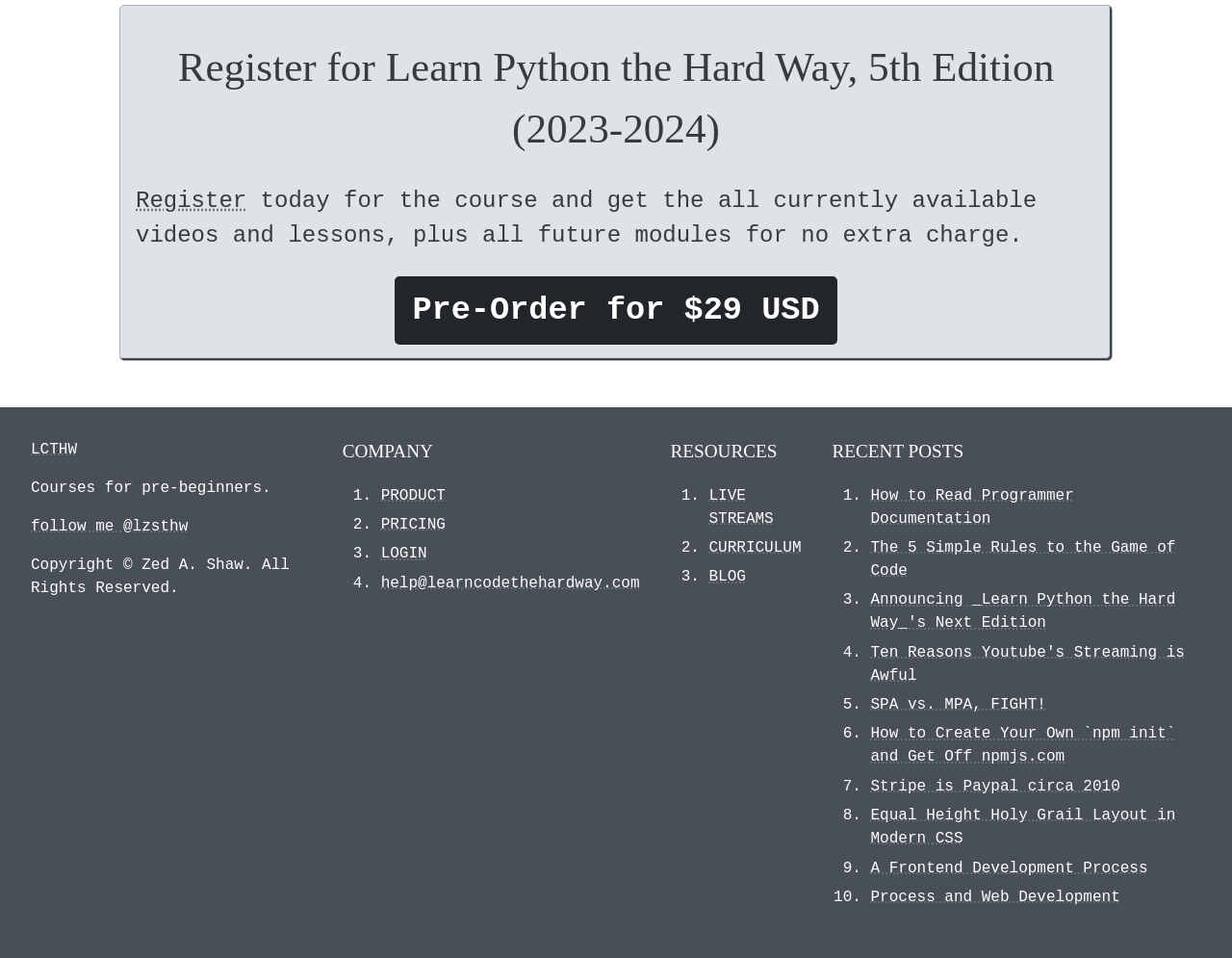Please find the bounding box for the following UI element description. Provide the coordinates in (top-left x, top-left y, bottom-right x, bottom-right y) format, with values between 0 and 1: LIVE STREAMS

[0.576, 0.507, 0.628, 0.55]